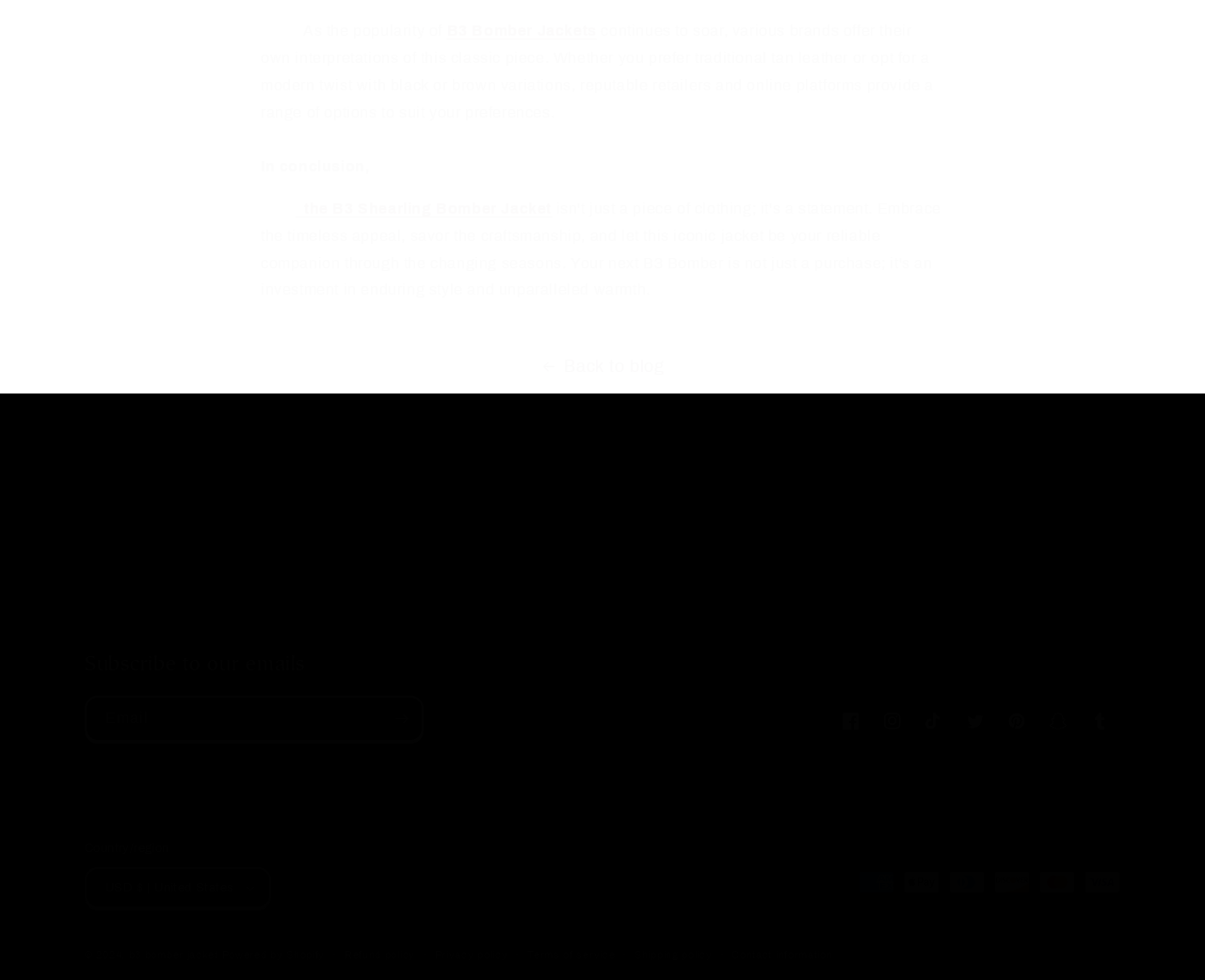Can you find the bounding box coordinates for the element to click on to achieve the instruction: "Go to the Privacy Policy page"?

[0.288, 0.525, 0.362, 0.554]